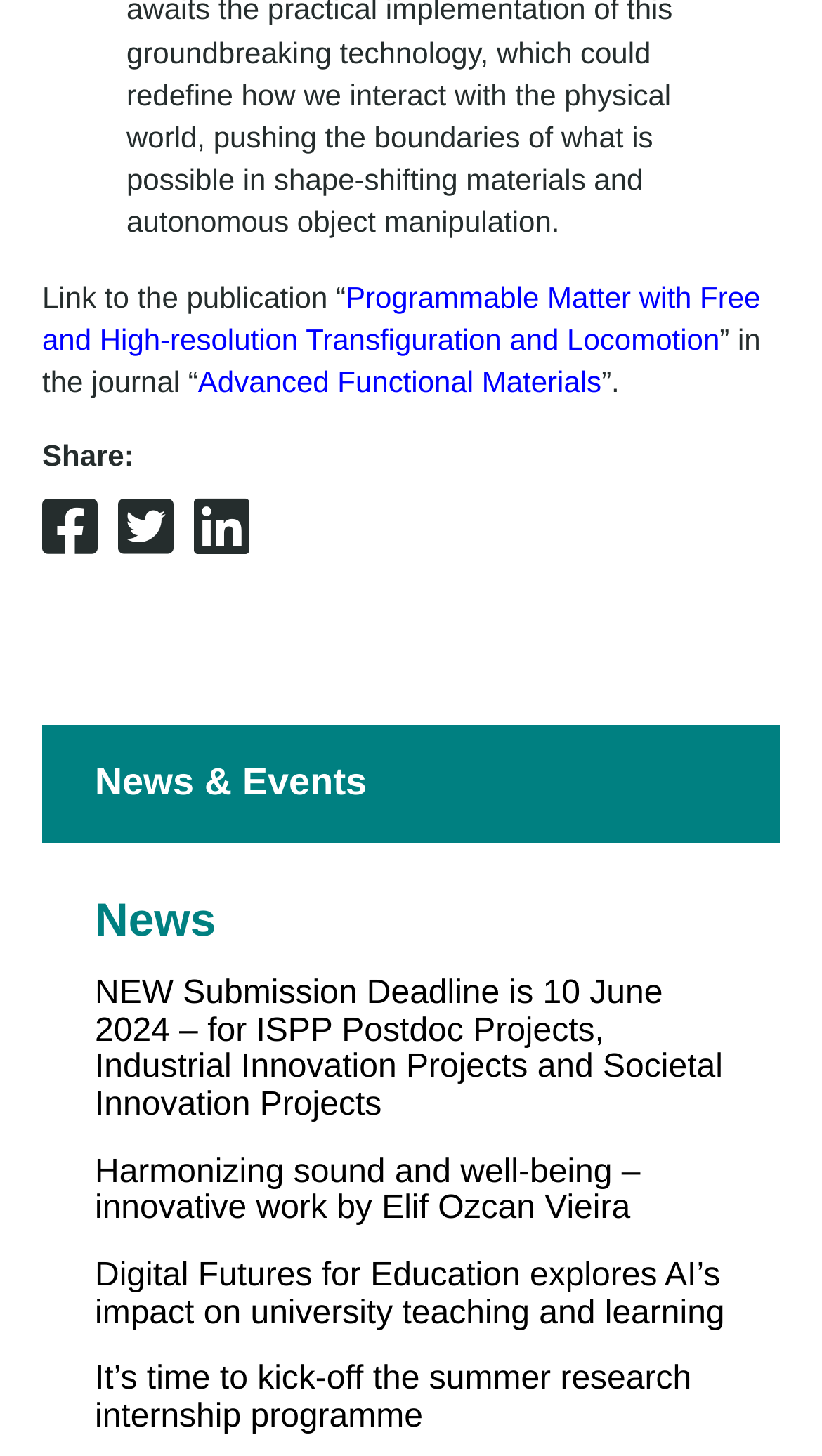By analyzing the image, answer the following question with a detailed response: How many social media links are on the page?

I found three links with icons: '', '', and '', which are likely social media links.